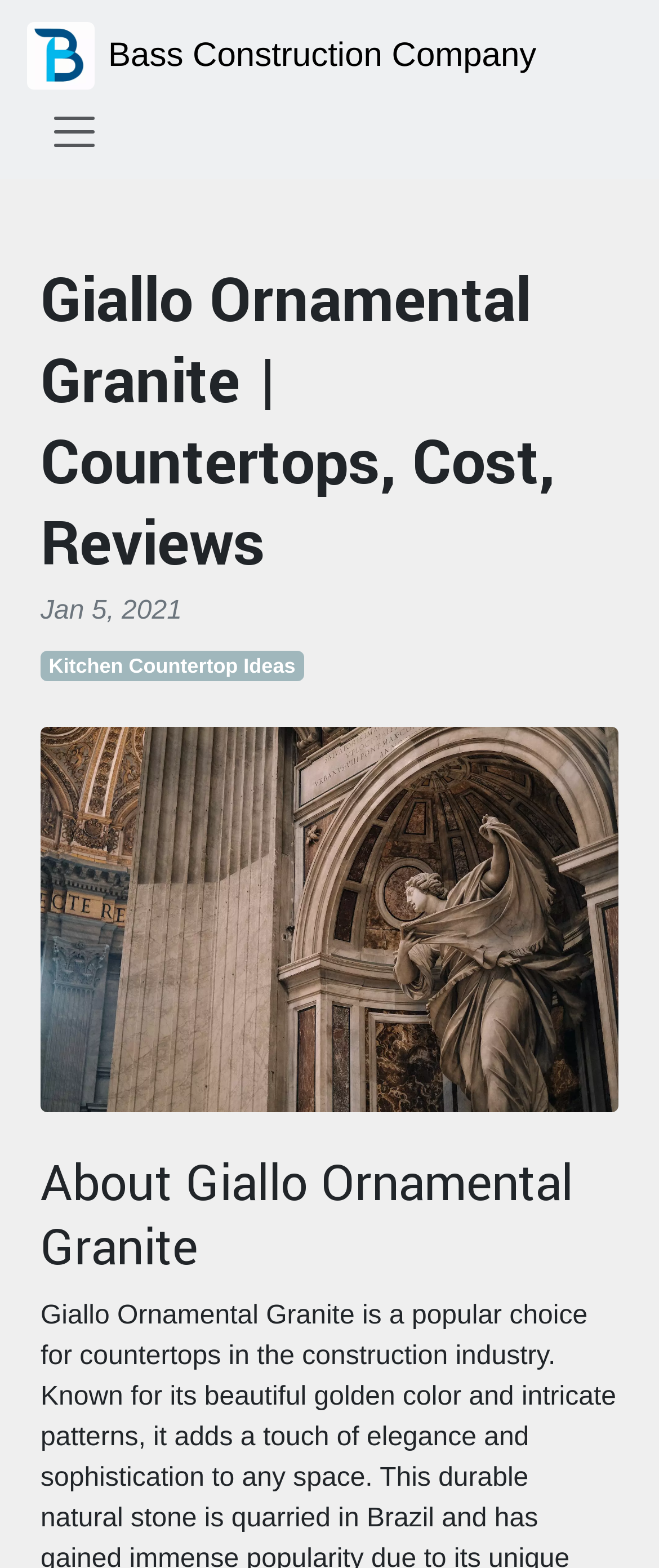Please predict the bounding box coordinates (top-left x, top-left y, bottom-right x, bottom-right y) for the UI element in the screenshot that fits the description: aria-label="Toggle navigation"

[0.041, 0.063, 0.185, 0.106]